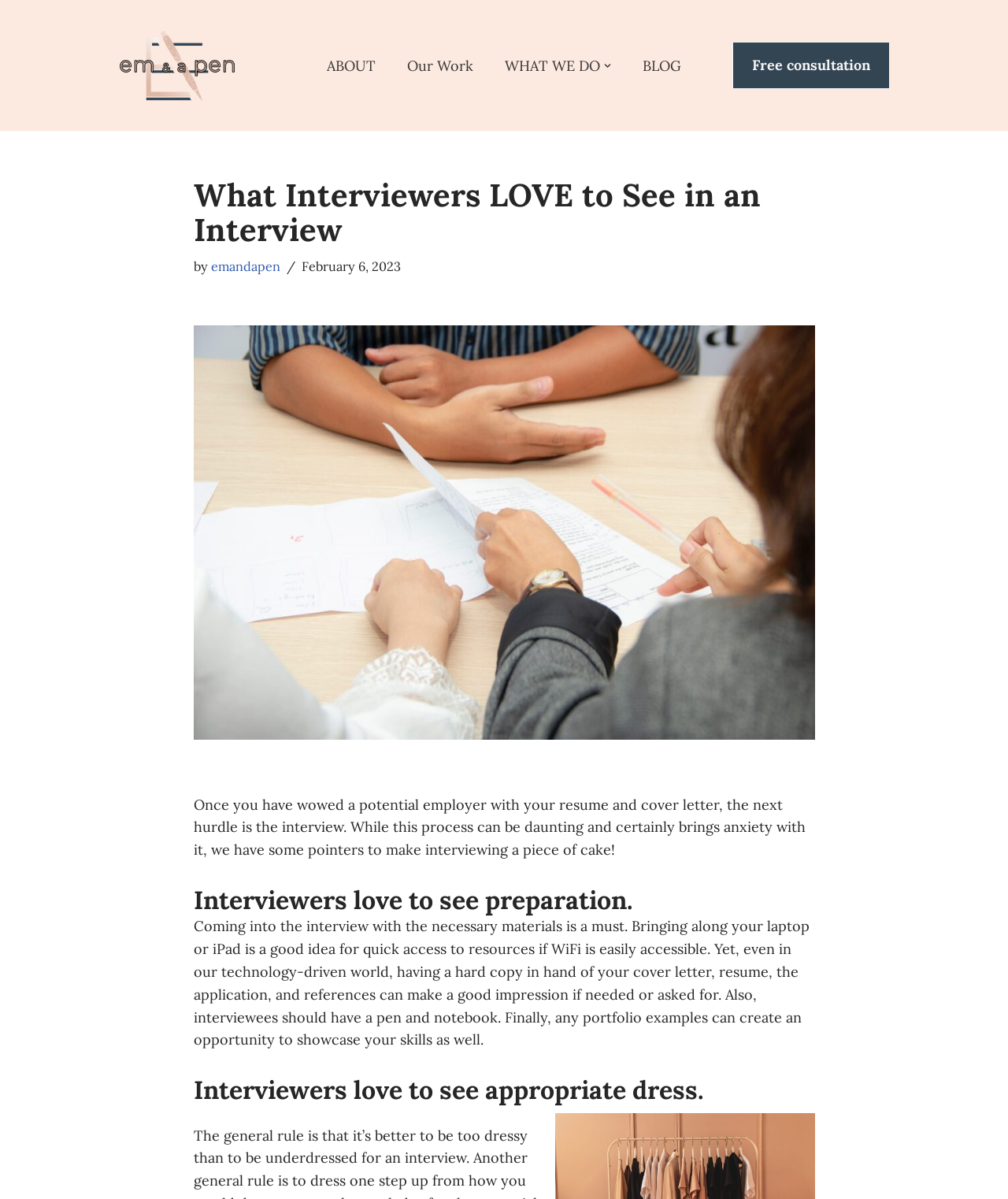Please identify the bounding box coordinates for the region that you need to click to follow this instruction: "View product details".

None